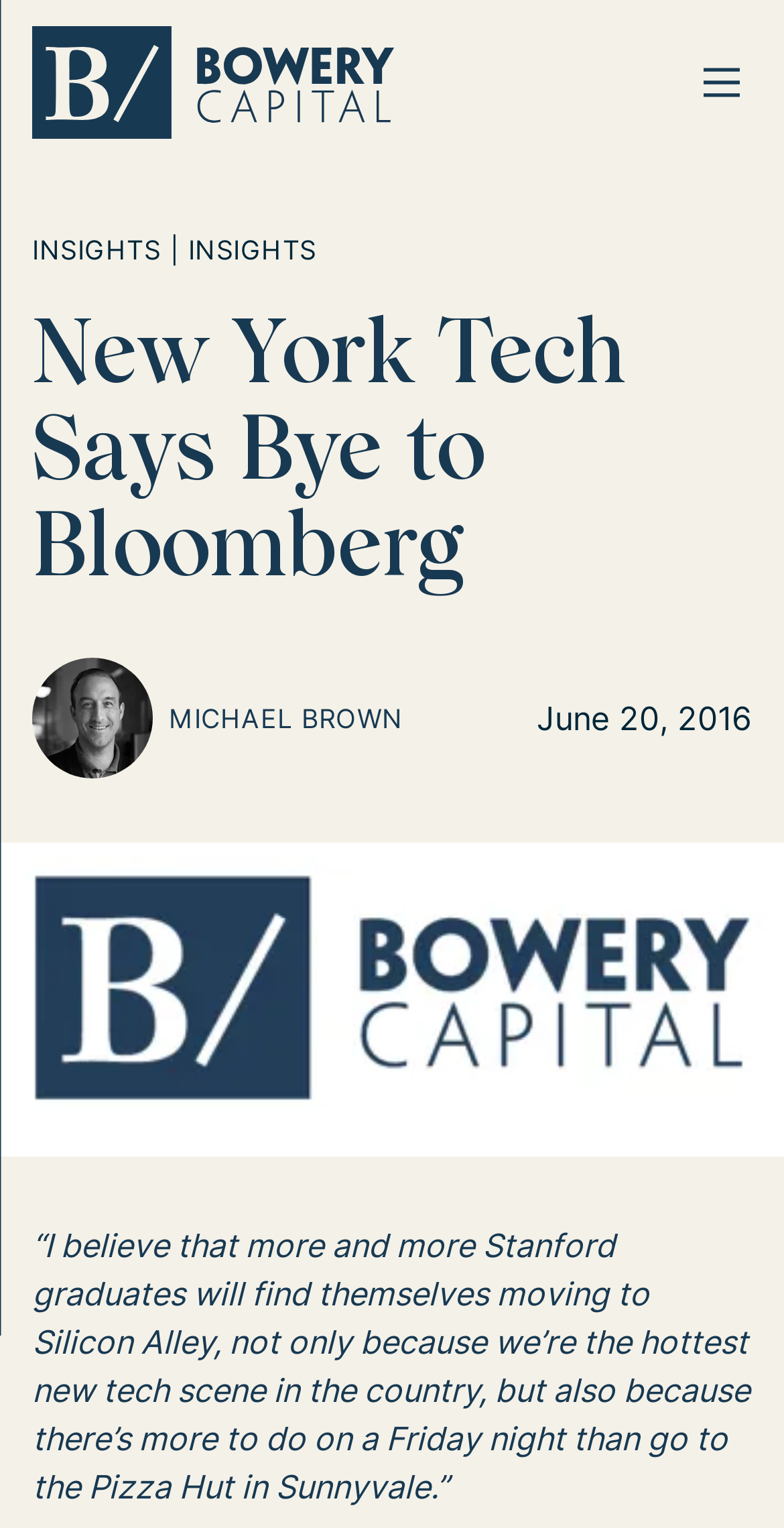Answer the question below in one word or phrase:
How many images are there on the page?

4